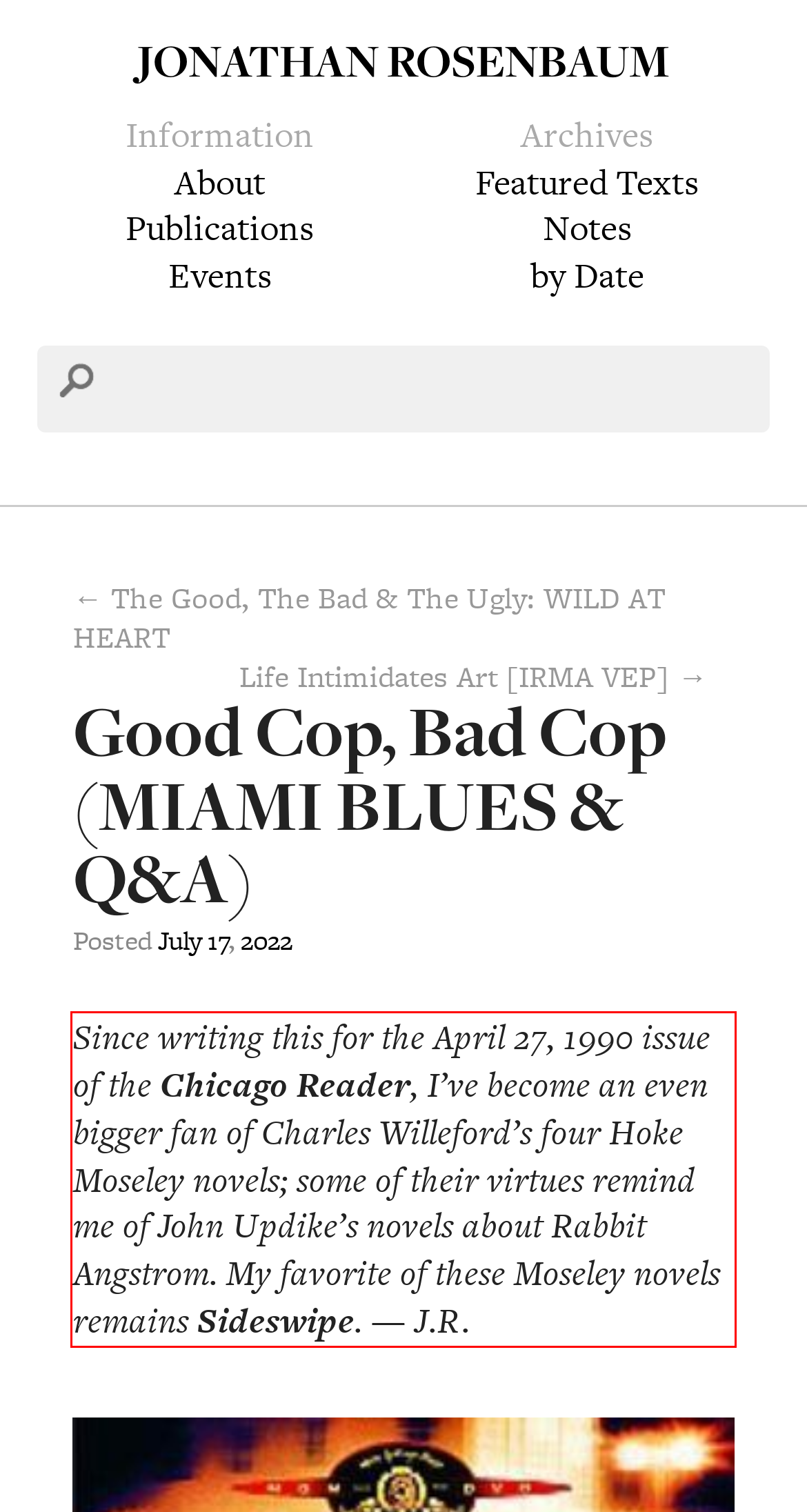Given the screenshot of a webpage, identify the red rectangle bounding box and recognize the text content inside it, generating the extracted text.

Since writing this for the April 27, 1990 issue of the Chicago Reader, I’ve become an even bigger fan of Charles Willeford’s four Hoke Moseley novels; some of their virtues remind me of John Updike’s novels about Rabbit Angstrom. My favorite of these Moseley novels remains Sideswipe. — J.R.